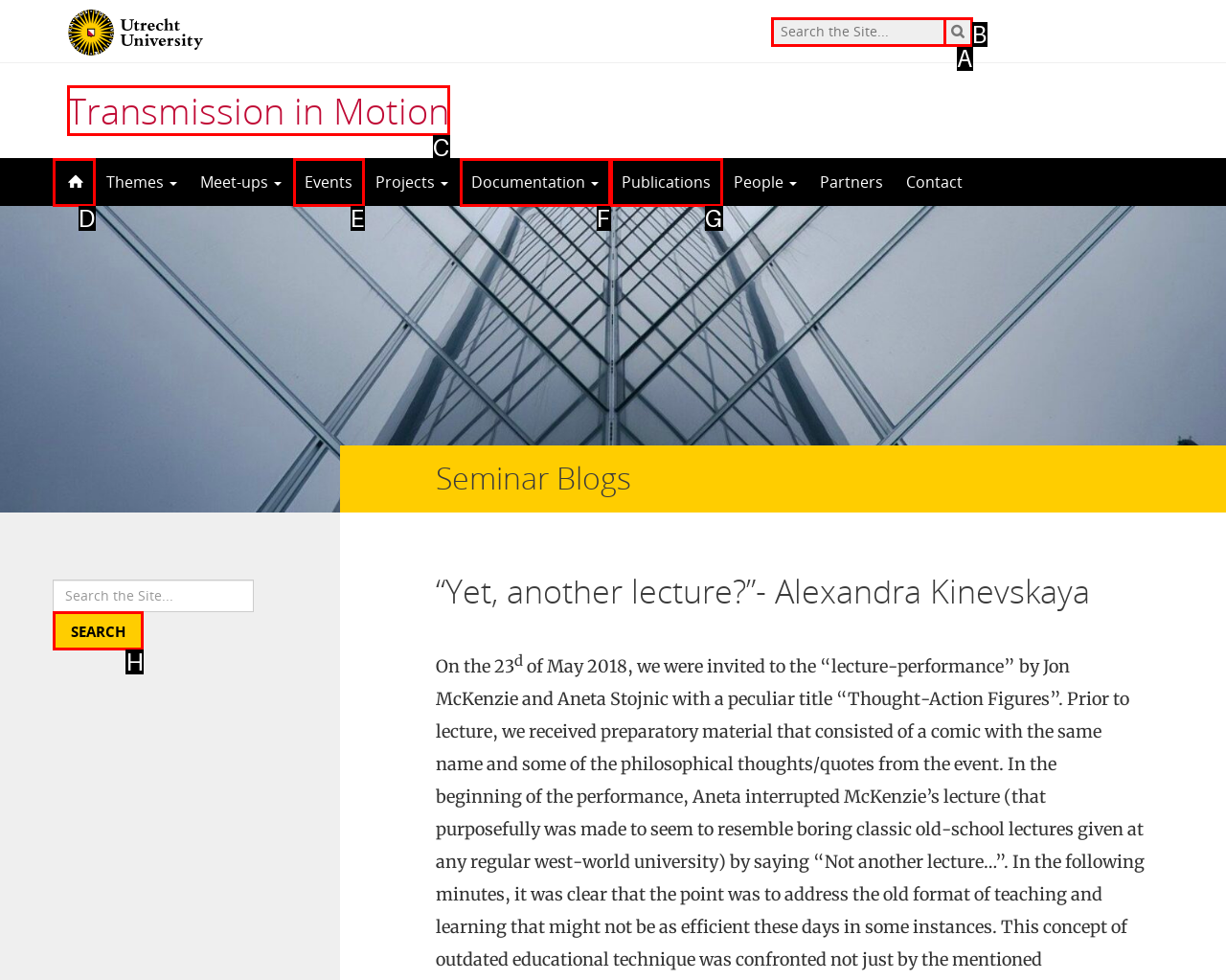Determine the letter of the element I should select to fulfill the following instruction: Search the site. Just provide the letter.

H